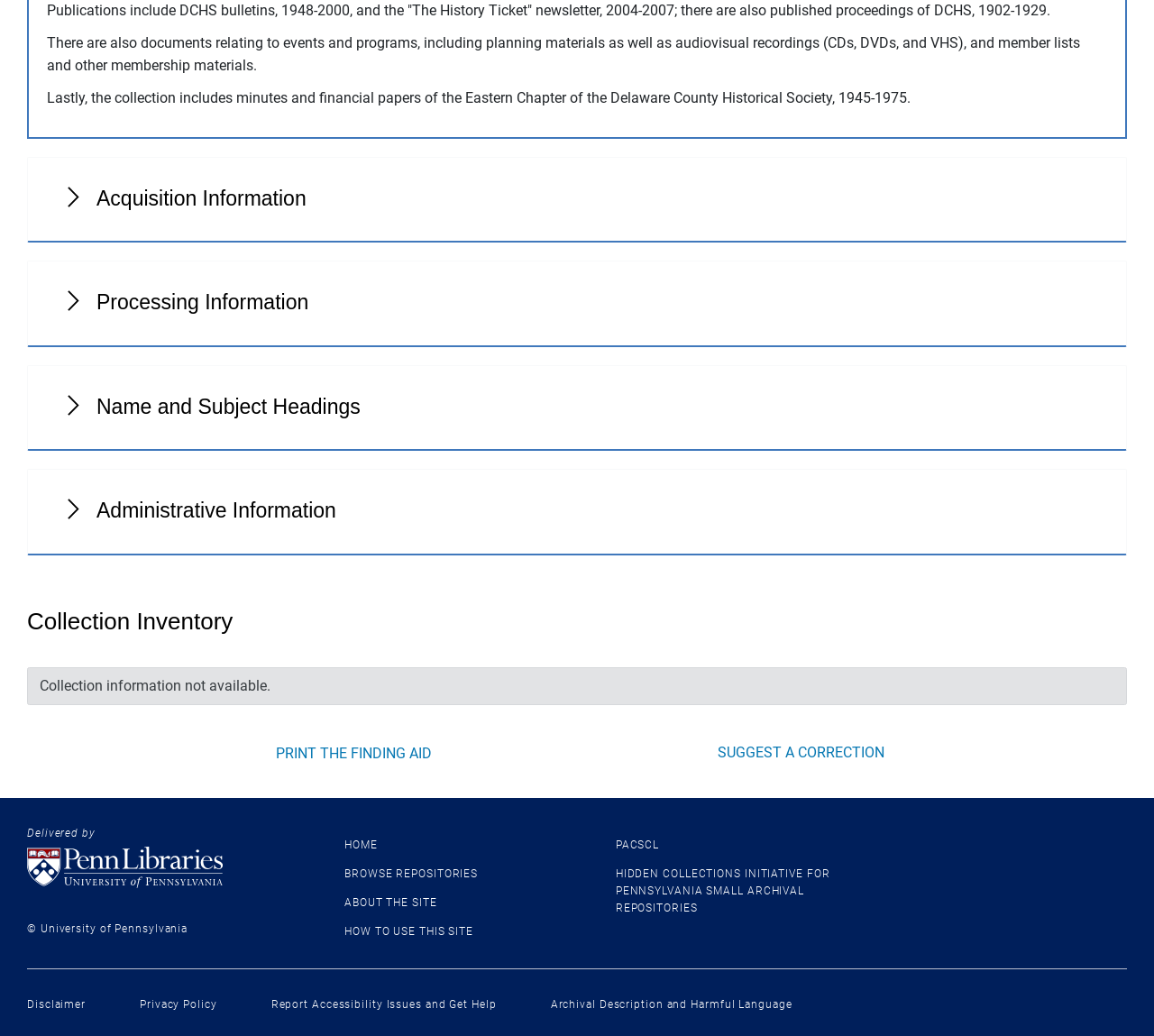Find the bounding box coordinates for the area that must be clicked to perform this action: "Click PRINT THE FINDING AID".

[0.234, 0.716, 0.379, 0.74]